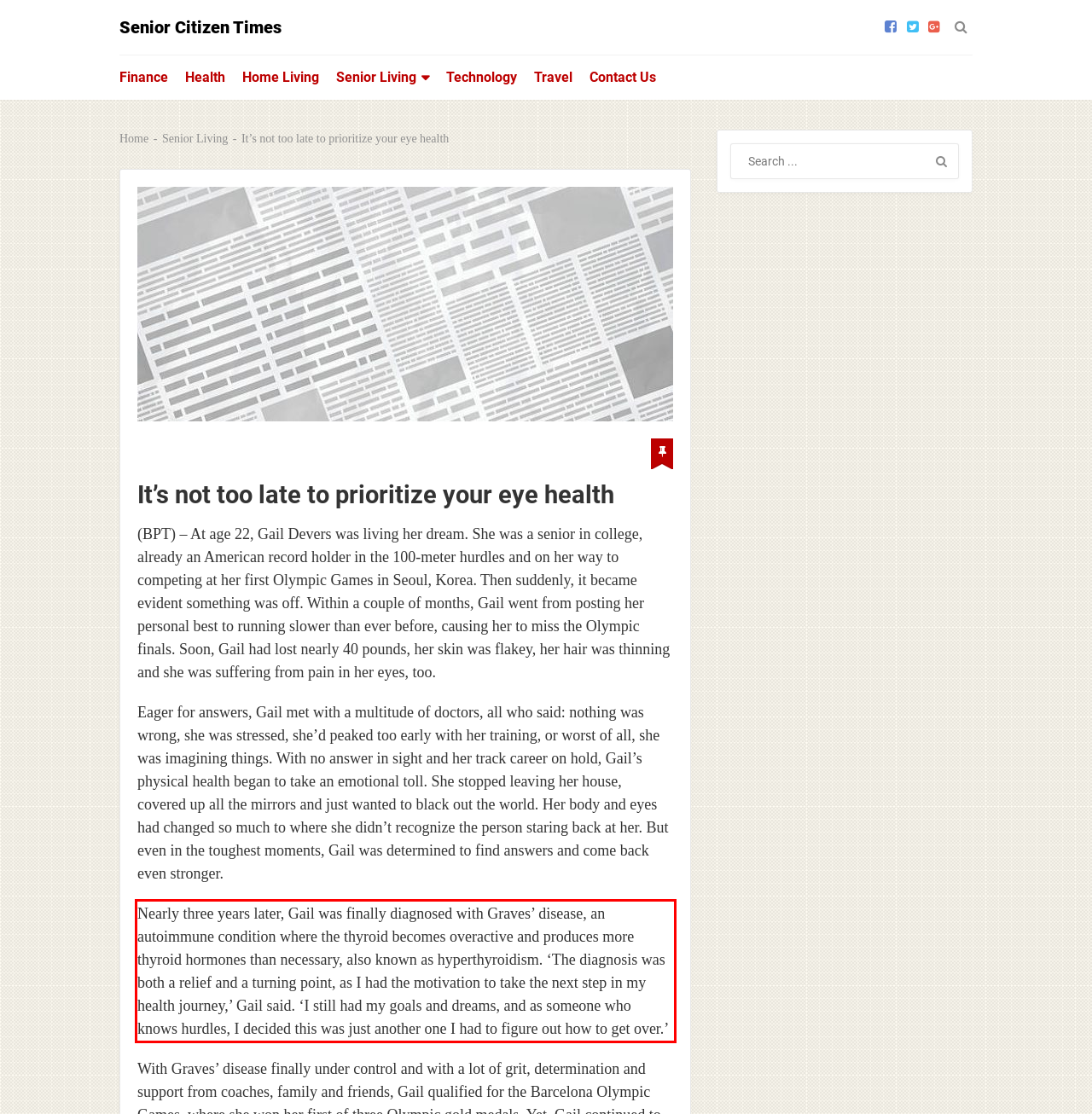Using the provided webpage screenshot, recognize the text content in the area marked by the red bounding box.

Nearly three years later, Gail was finally diagnosed with Graves’ disease, an autoimmune condition where the thyroid becomes overactive and produces more thyroid hormones than necessary, also known as hyperthyroidism. ‘The diagnosis was both a relief and a turning point, as I had the motivation to take the next step in my health journey,’ Gail said. ‘I still had my goals and dreams, and as someone who knows hurdles, I decided this was just another one I had to figure out how to get over.’